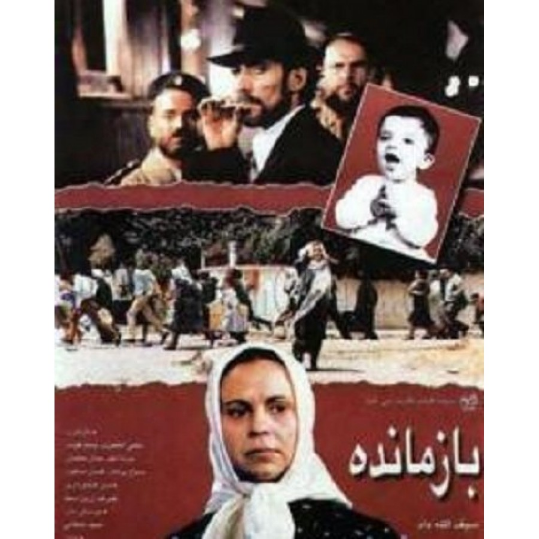Examine the image carefully and respond to the question with a detailed answer: 
What is the context of the film's storyline?

The caption explains that the film explores the emotional and symbolic drama set against the backdrop of the transformation of Palestine into Israel, illustrating the intertwined destinies of Arab and Jewish families during a tumultuous period.